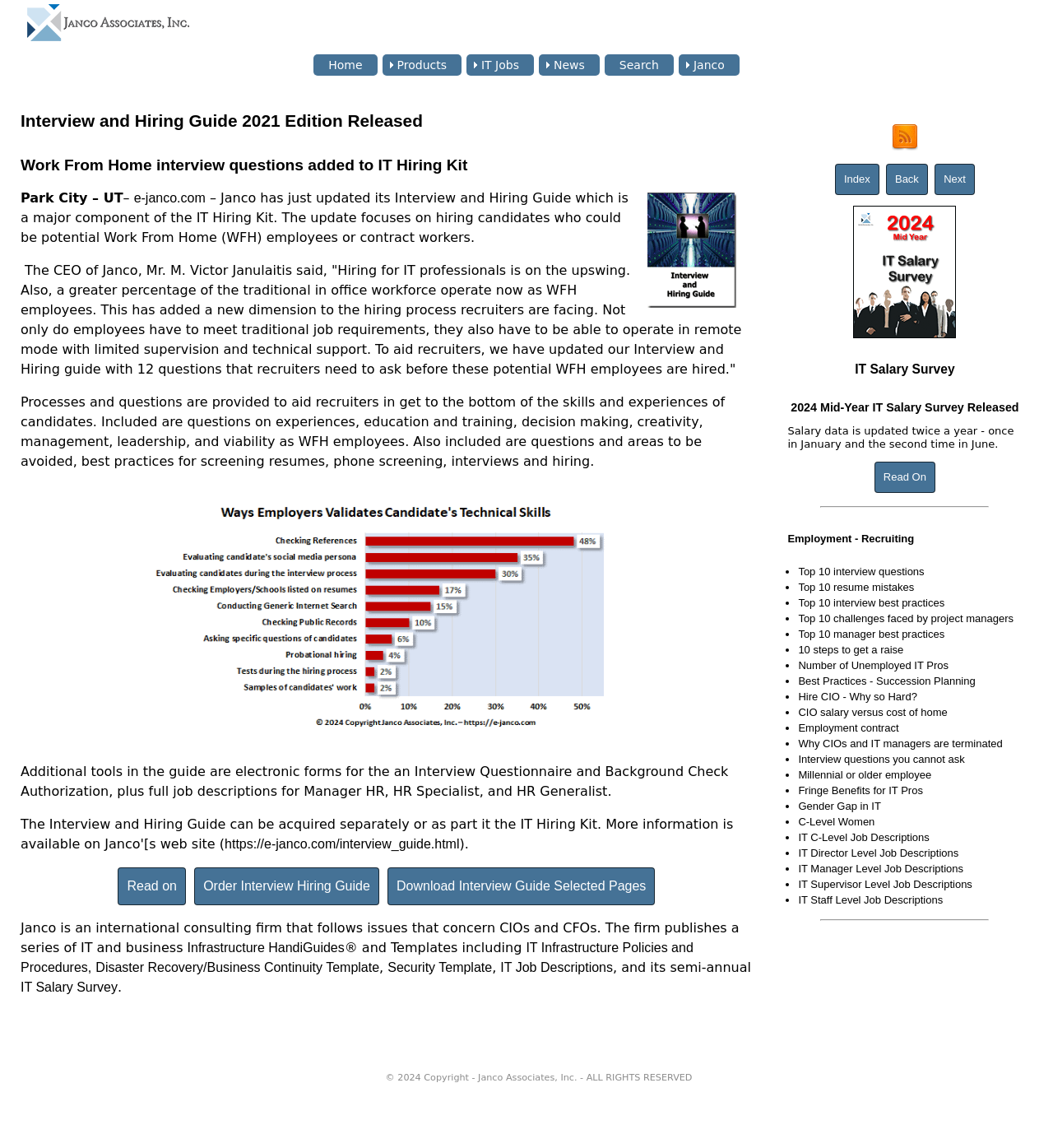Locate the bounding box coordinates of the element's region that should be clicked to carry out the following instruction: "Click on the 'Janco RSS Feed' link". The coordinates need to be four float numbers between 0 and 1, i.e., [left, top, right, bottom].

[0.847, 0.116, 0.872, 0.128]